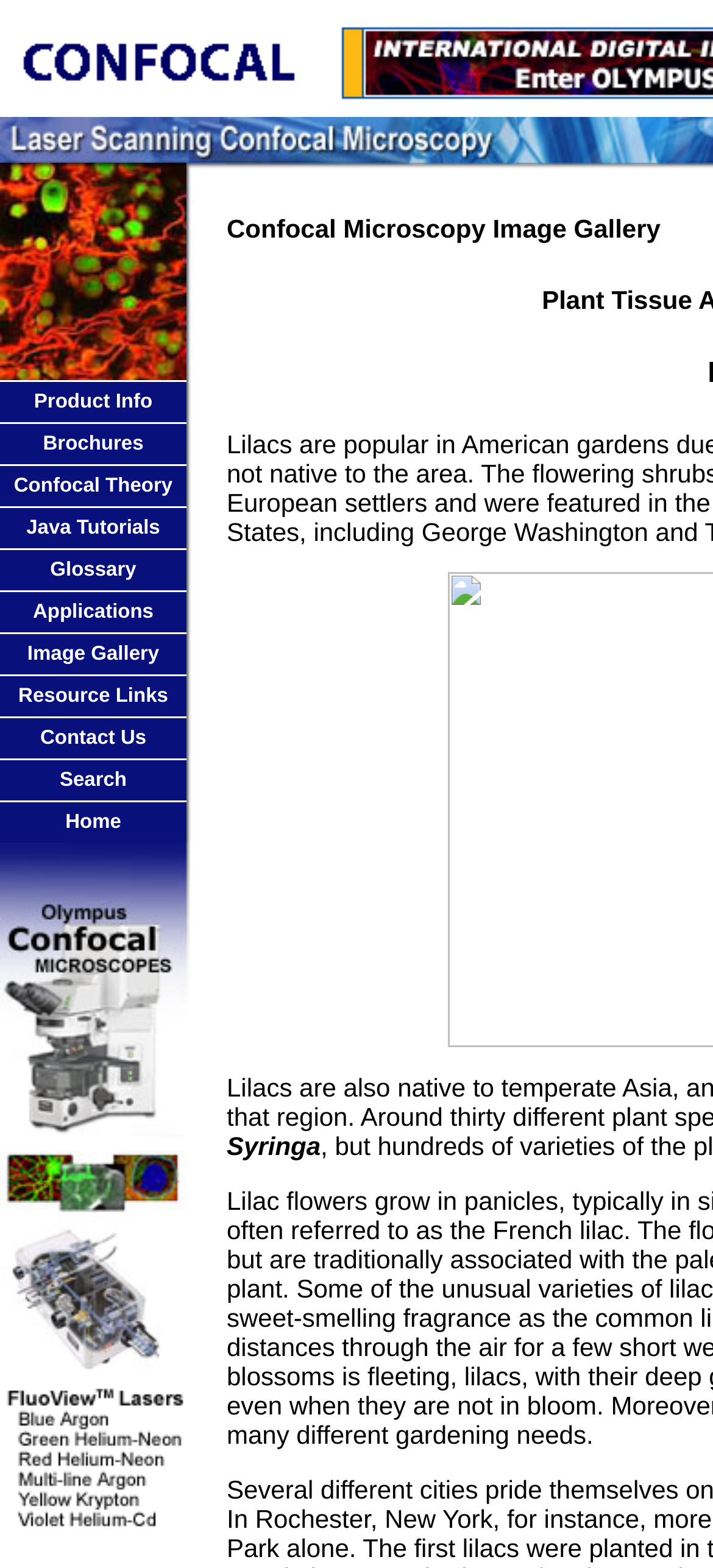Locate the UI element described by Glossary in the provided webpage screenshot. Return the bounding box coordinates in the format (top-left x, top-left y, bottom-right x, bottom-right y), ensuring all values are between 0 and 1.

[0.07, 0.357, 0.191, 0.371]